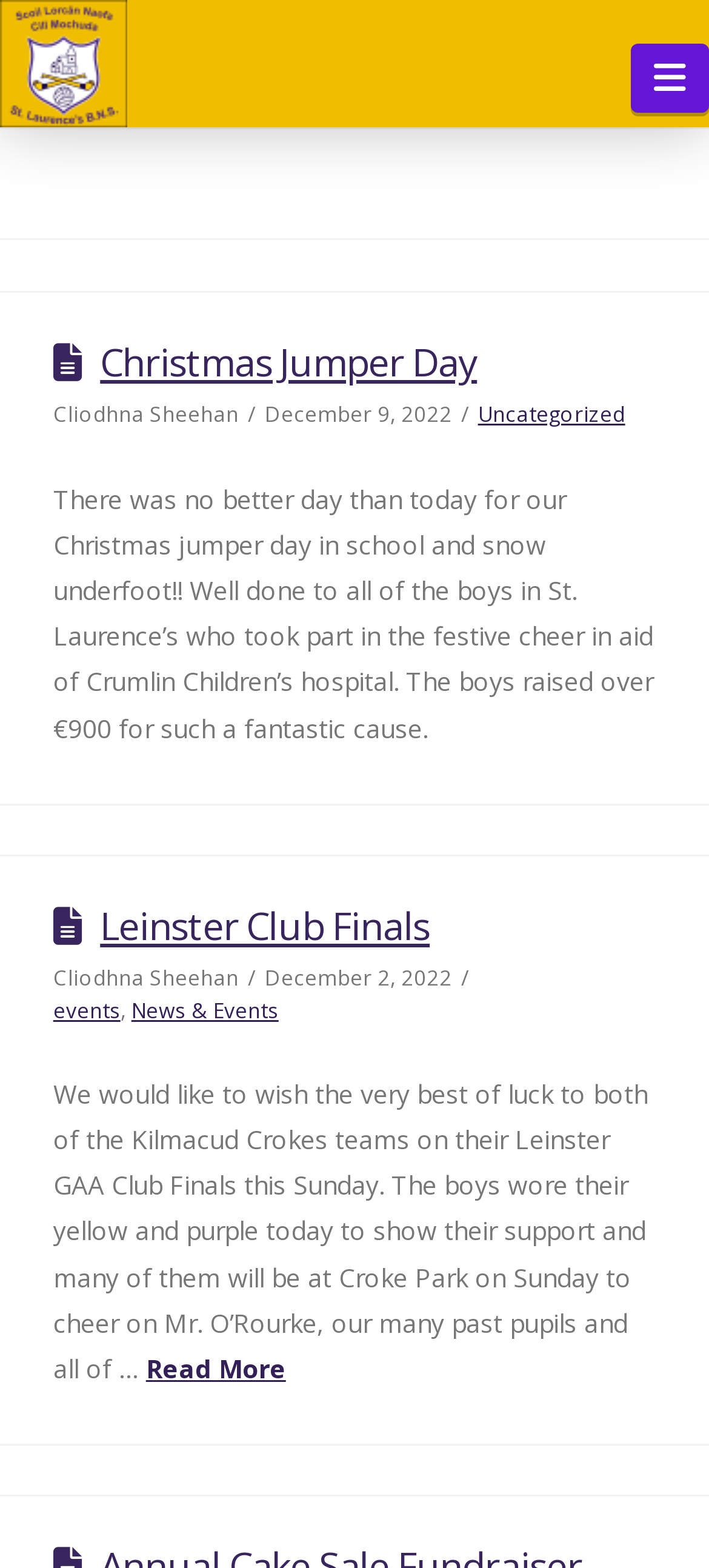Summarize the webpage with intricate details.

The webpage is about Cliodhna Sheehan, a student or staff member at St Laurence's Boys National School. At the top left corner, there is a link to the school's website, accompanied by a small image of the school's logo. On the top right corner, there is a navigation button labeled "Navigation".

Below the navigation button, there is a header section that contains several elements. The first element is a heading that reads "Christmas Jumper Day", which is a link to a specific page or article. Next to it is a static text element that displays the name "Cliodhna Sheehan". There is also a time element that shows the date "December 9, 2022". Additionally, there is a link to a category labeled "Uncategorized".

Below the header section, there is a paragraph of text that describes a Christmas jumper day event at the school, where the boys raised over €900 for Crumlin Children's hospital. This text is followed by another header section that contains a heading that reads "Leinster Club Finals", which is also a link to a specific page or article. There is another static text element that displays the name "Cliodhna Sheehan" and a time element that shows the date "December 2, 2022". There are also links to categories labeled "events" and "News & Events".

Further down the page, there is a paragraph of text that wishes good luck to two Kilmacud Crokes teams on their Leinster GAA Club Finals. The text also mentions that the boys wore yellow and purple to show their support. At the end of the paragraph, there is a "Read More" link.

At the very bottom of the page, there is a "Back to Top" link that allows users to quickly navigate back to the top of the page.